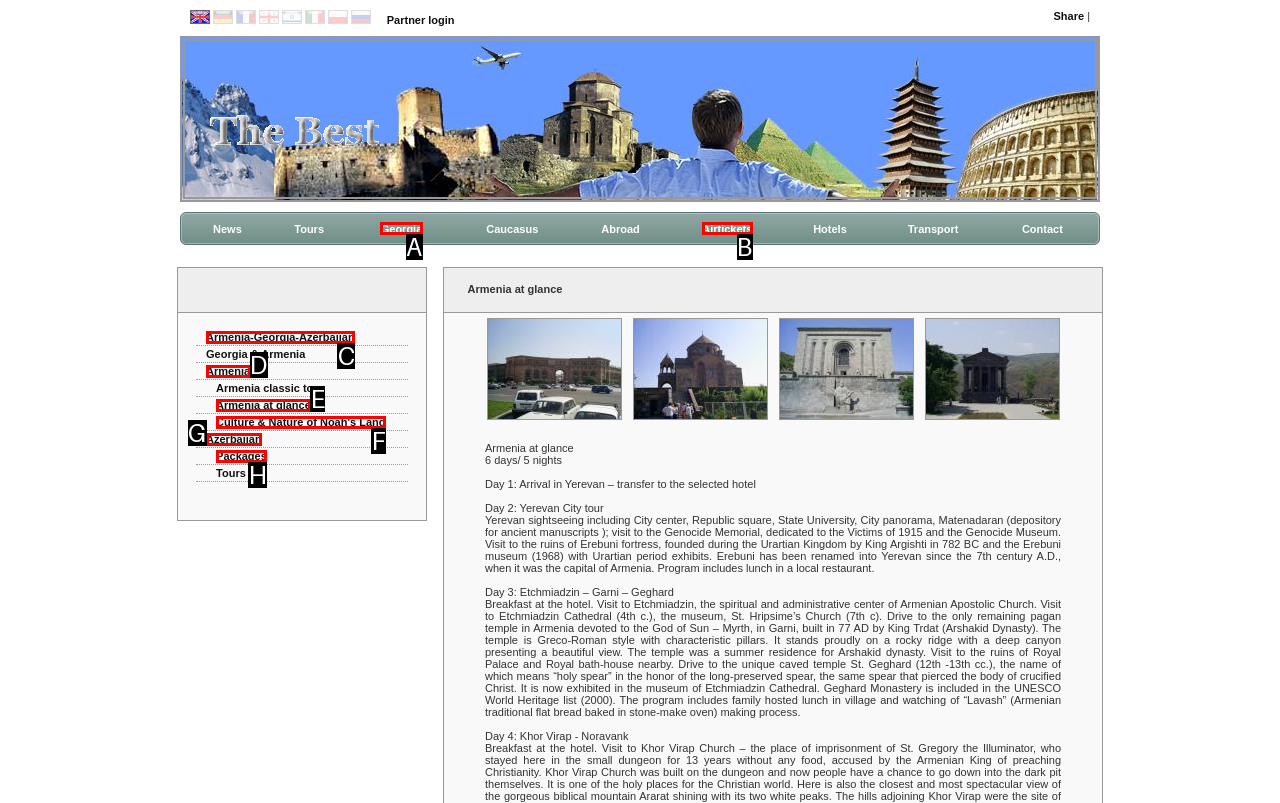Using the description: Armenia at glance, find the HTML element that matches it. Answer with the letter of the chosen option.

E